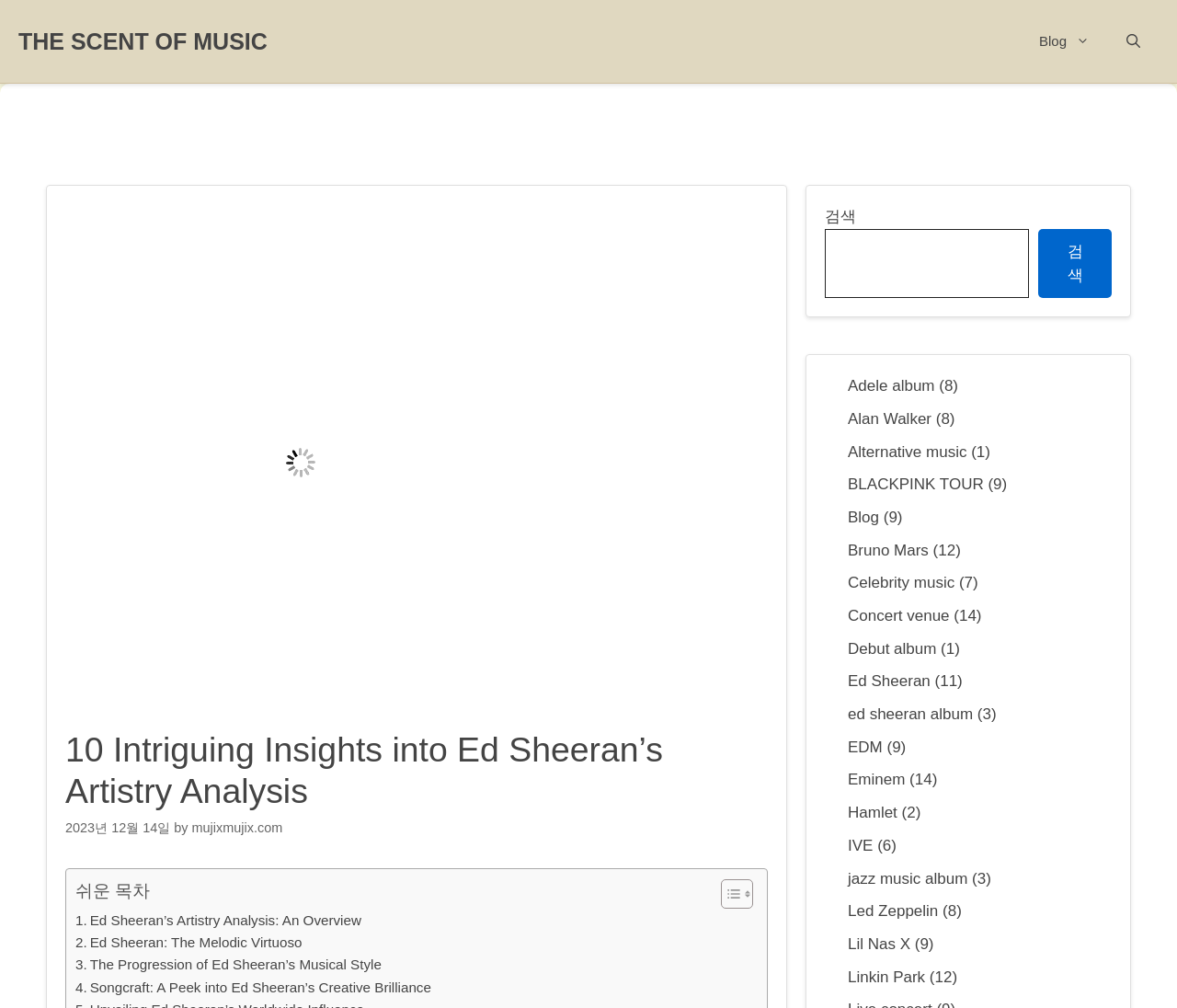Examine the image and give a thorough answer to the following question:
Who is the author of the article?

The author of the article can be found in the byline section of the webpage, which is 'by mujixmujix.com'.